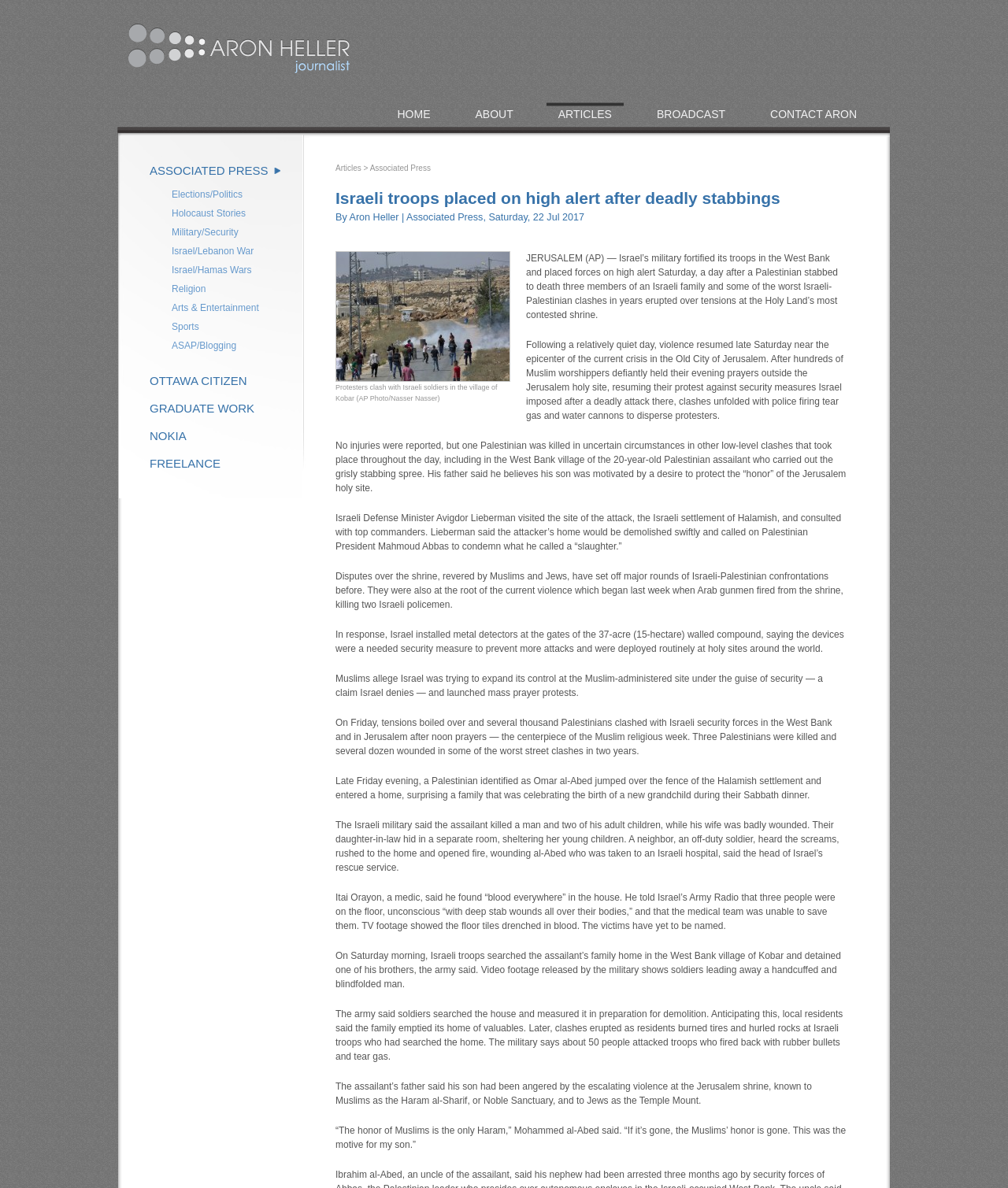Identify the bounding box coordinates of the specific part of the webpage to click to complete this instruction: "Click on the 'ARTICLES' link".

[0.542, 0.086, 0.619, 0.106]